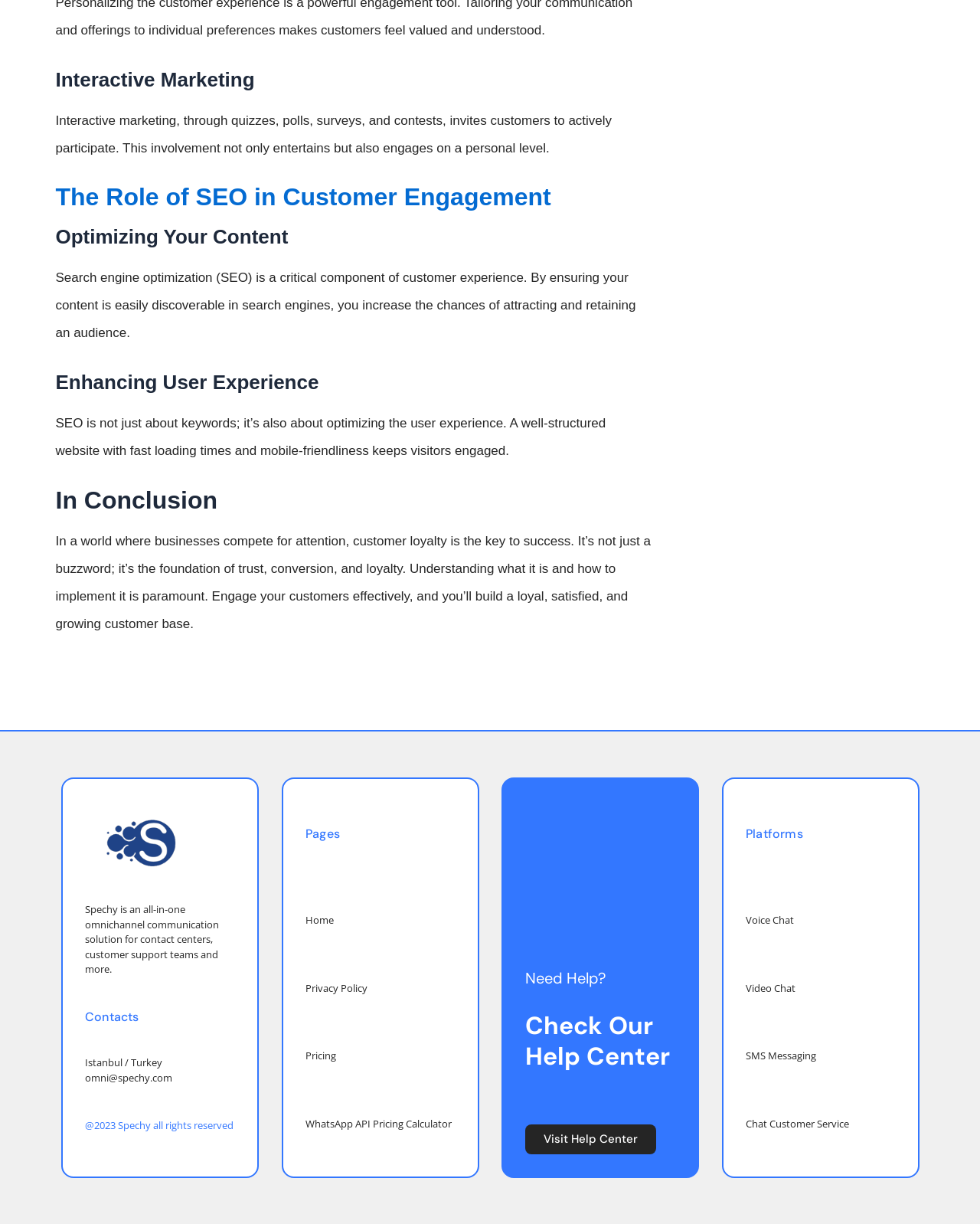Respond to the following question with a brief word or phrase:
What is the location of the company?

Istanbul / Turkey